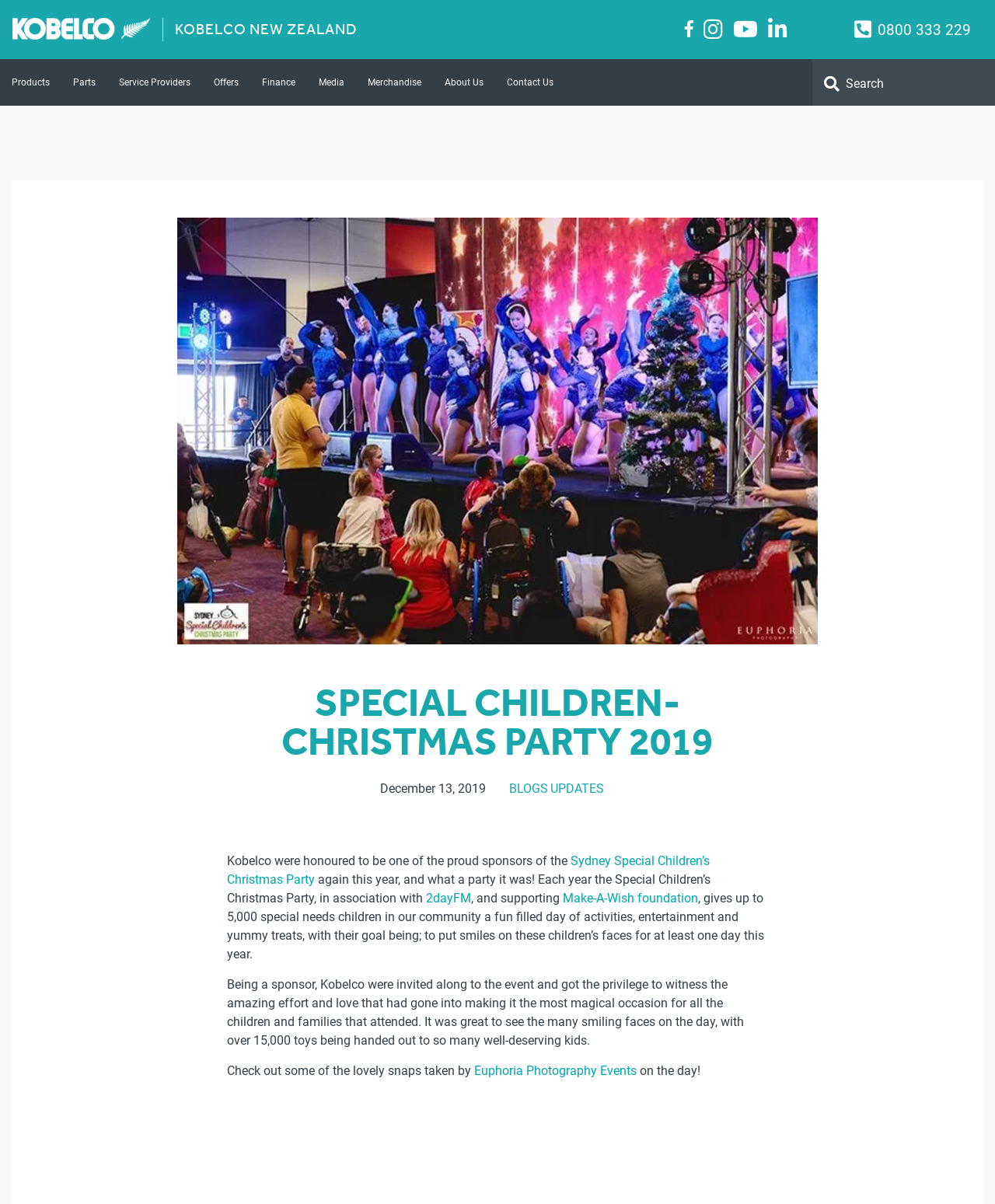Please identify the primary heading on the webpage and return its text.

SPECIAL CHILDREN- CHRISTMAS PARTY 2019